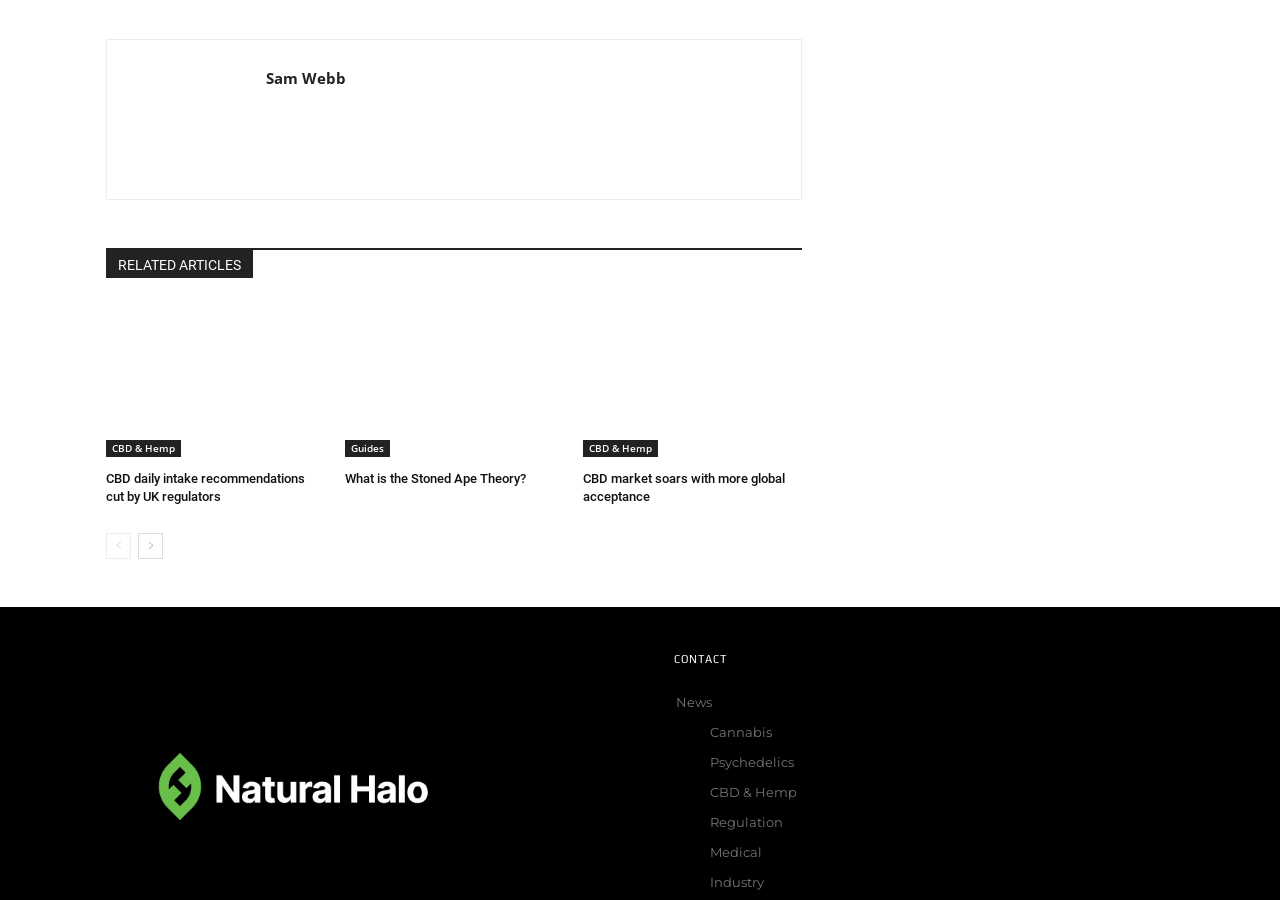Can you find the bounding box coordinates for the UI element given this description: "Sam Webb"? Provide the coordinates as four float numbers between 0 and 1: [left, top, right, bottom].

[0.208, 0.075, 0.27, 0.099]